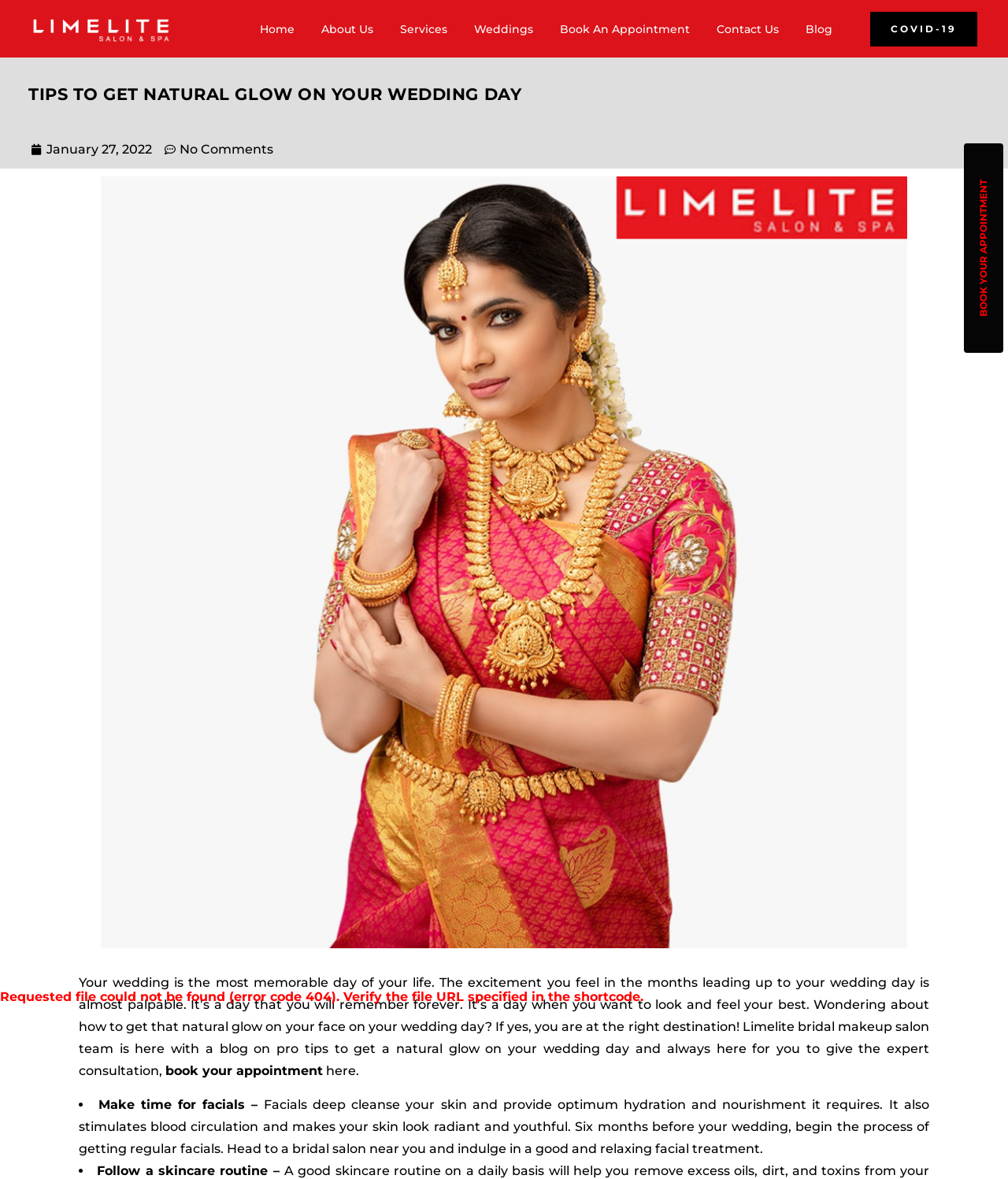Carefully observe the image and respond to the question with a detailed answer:
What is the name of the salon?

The name of the salon can be determined by looking at the title of the webpage, which is 'Tips to get natural glow on your wedding day | Limelite Salon And Spa'.